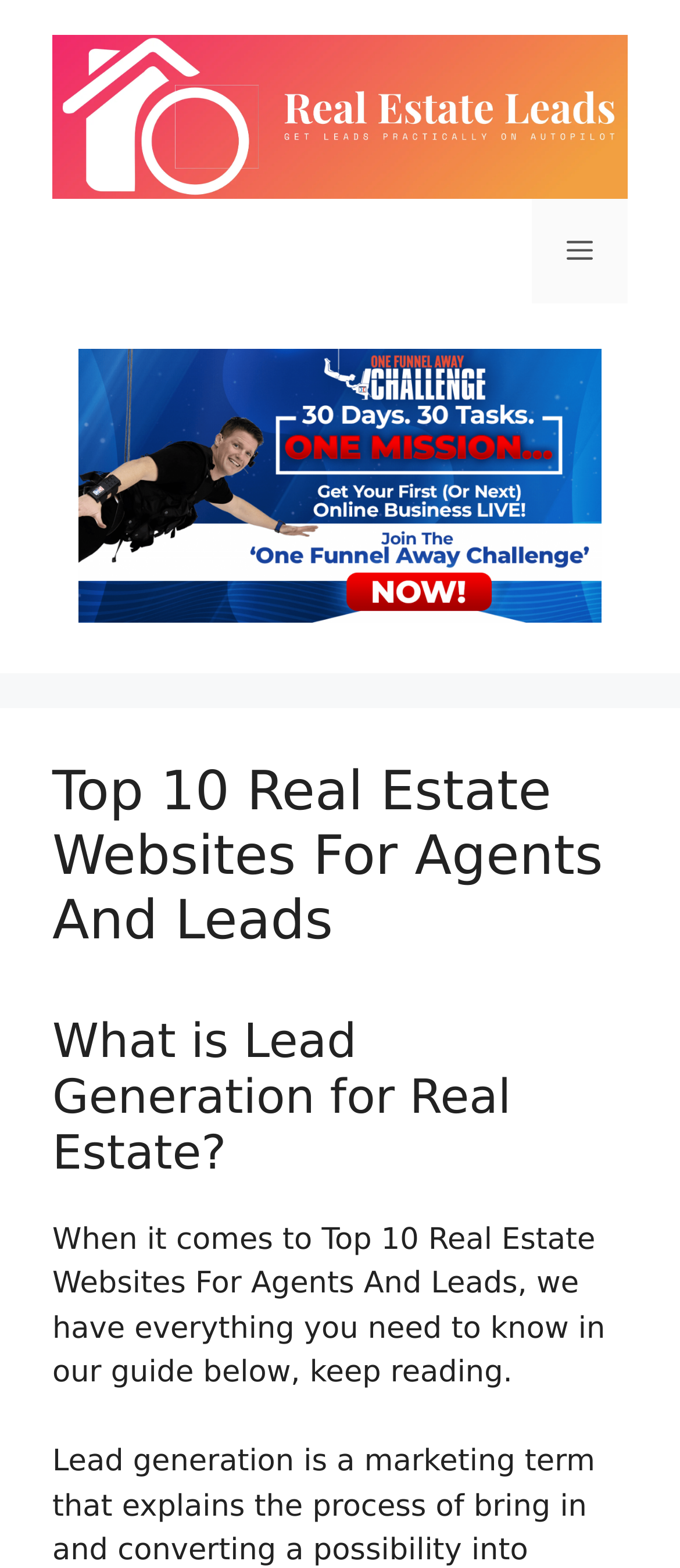How many headings are present on this webpage?
Your answer should be a single word or phrase derived from the screenshot.

3